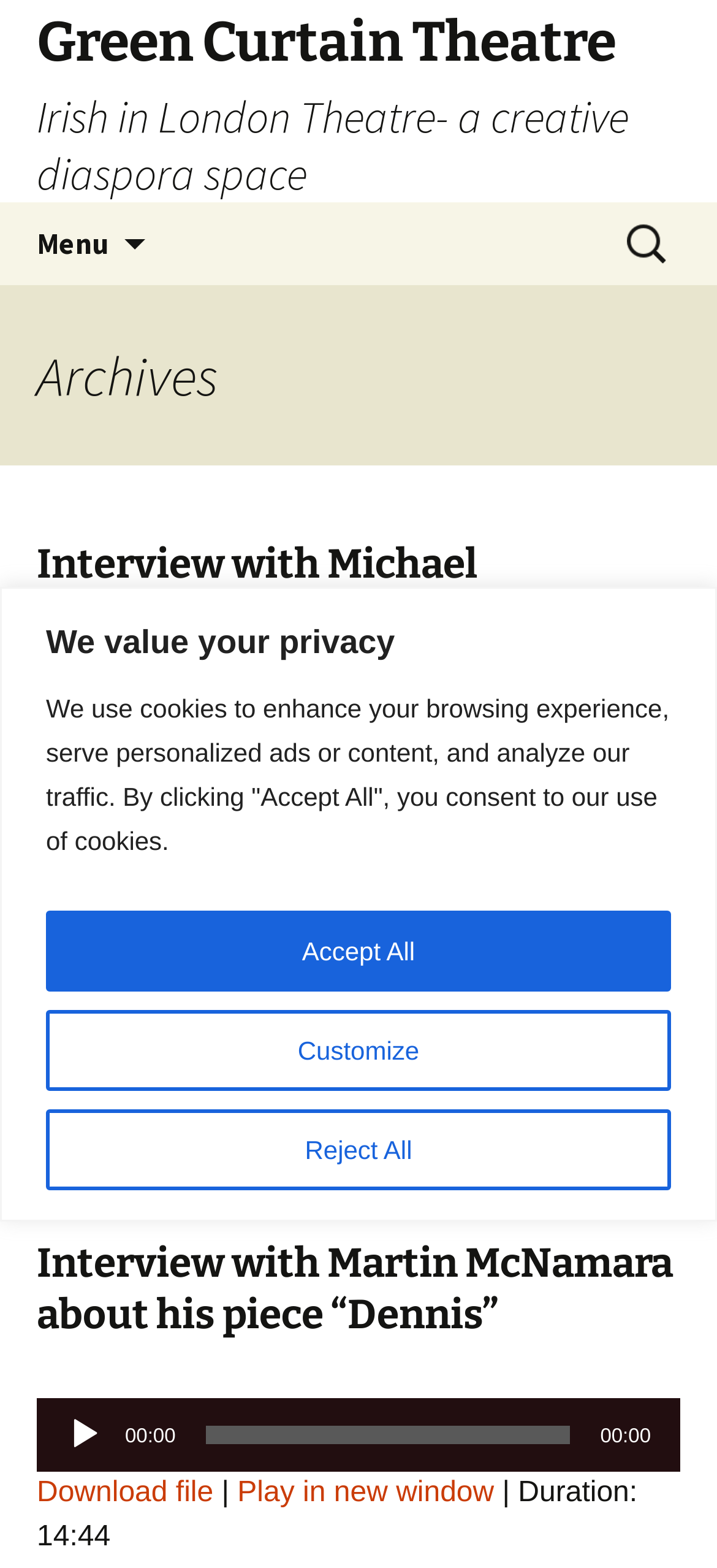Please indicate the bounding box coordinates of the element's region to be clicked to achieve the instruction: "Download the file". Provide the coordinates as four float numbers between 0 and 1, i.e., [left, top, right, bottom].

[0.051, 0.53, 0.298, 0.55]